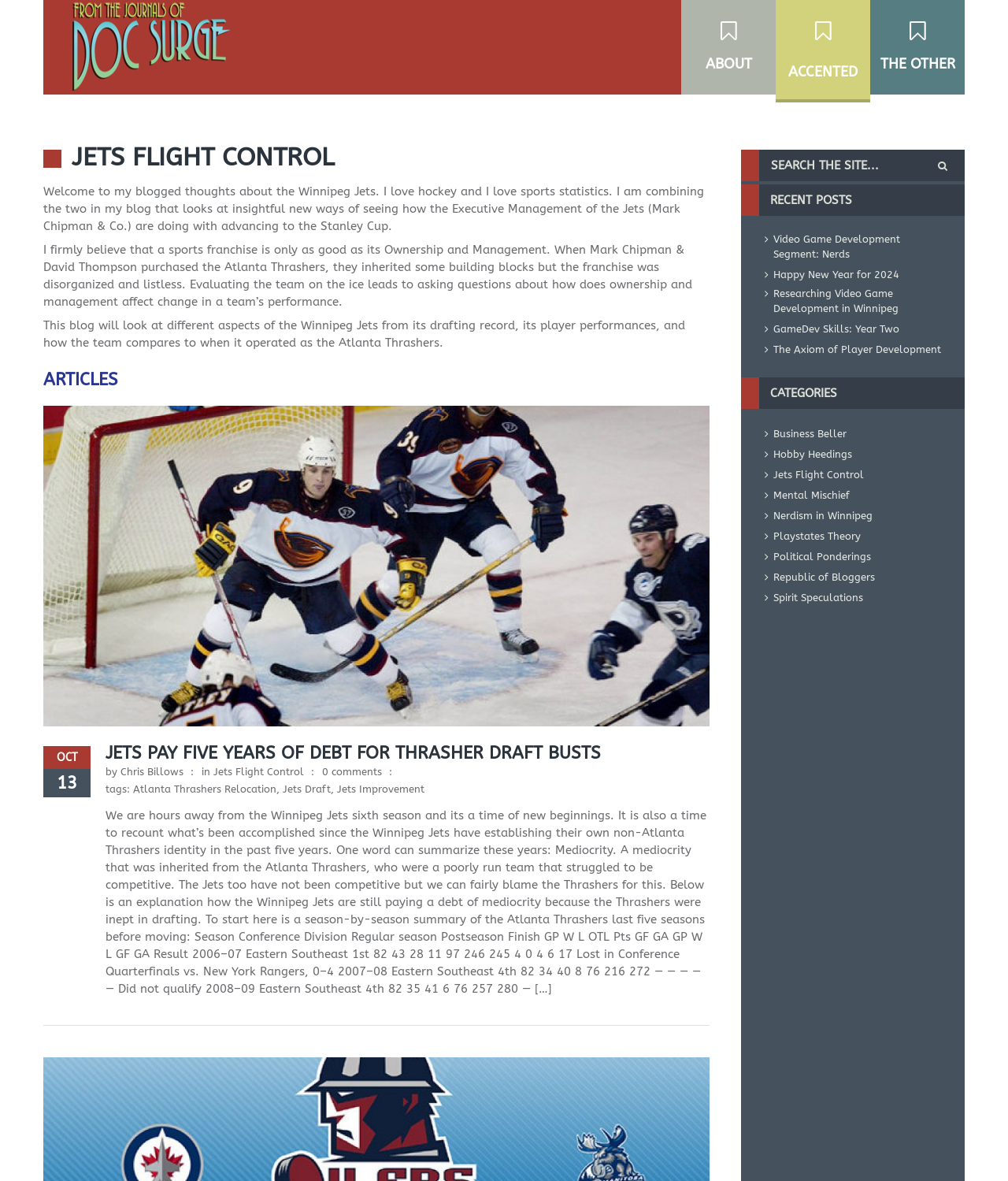What is the date of the latest article?
Analyze the image and provide a thorough answer to the question.

The date of the latest article is mentioned as 'OCT 13' on the webpage, which is located near the article title.